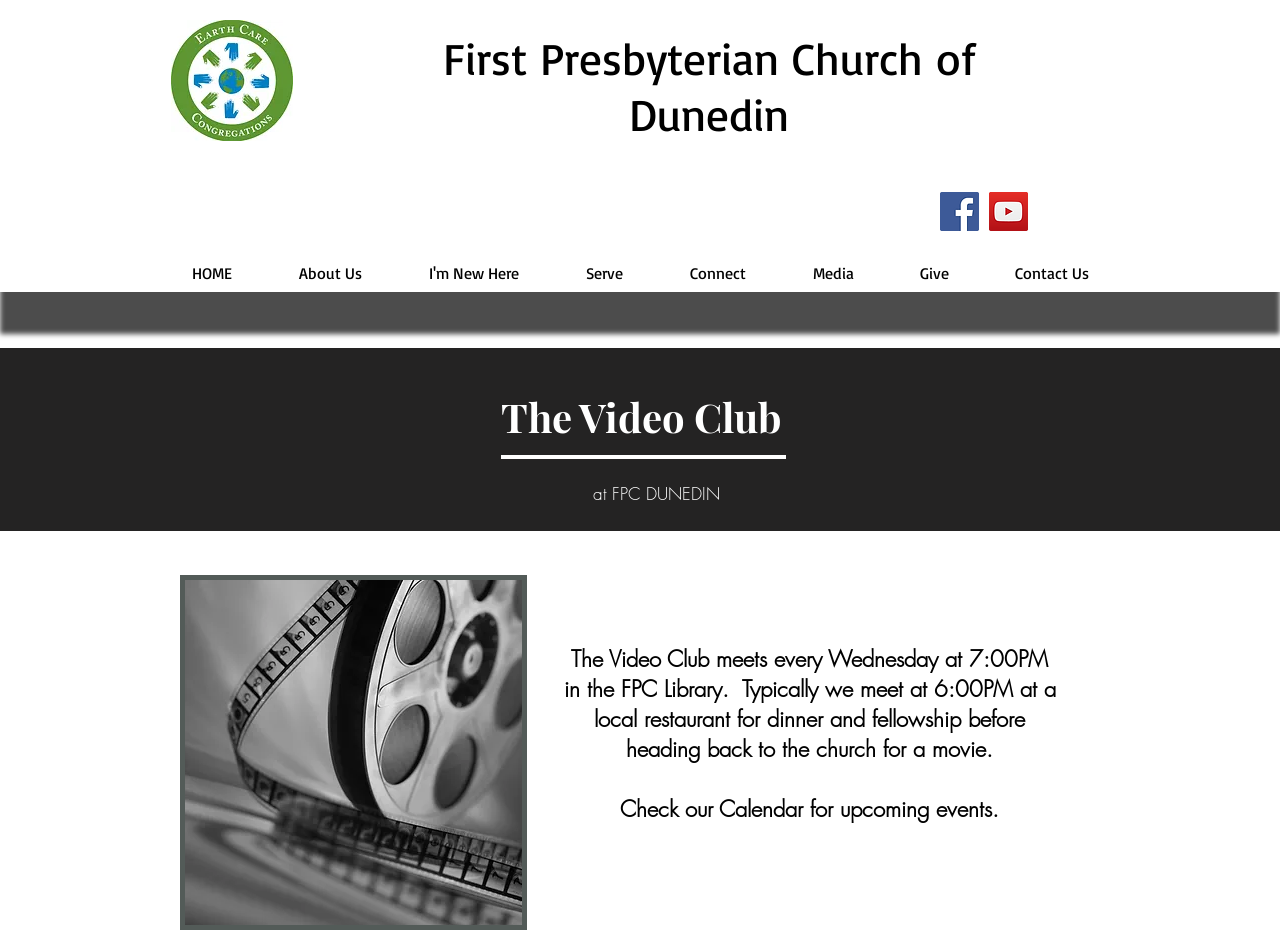Please find the bounding box for the UI component described as follows: "Contact Us".

[0.767, 0.273, 0.876, 0.31]